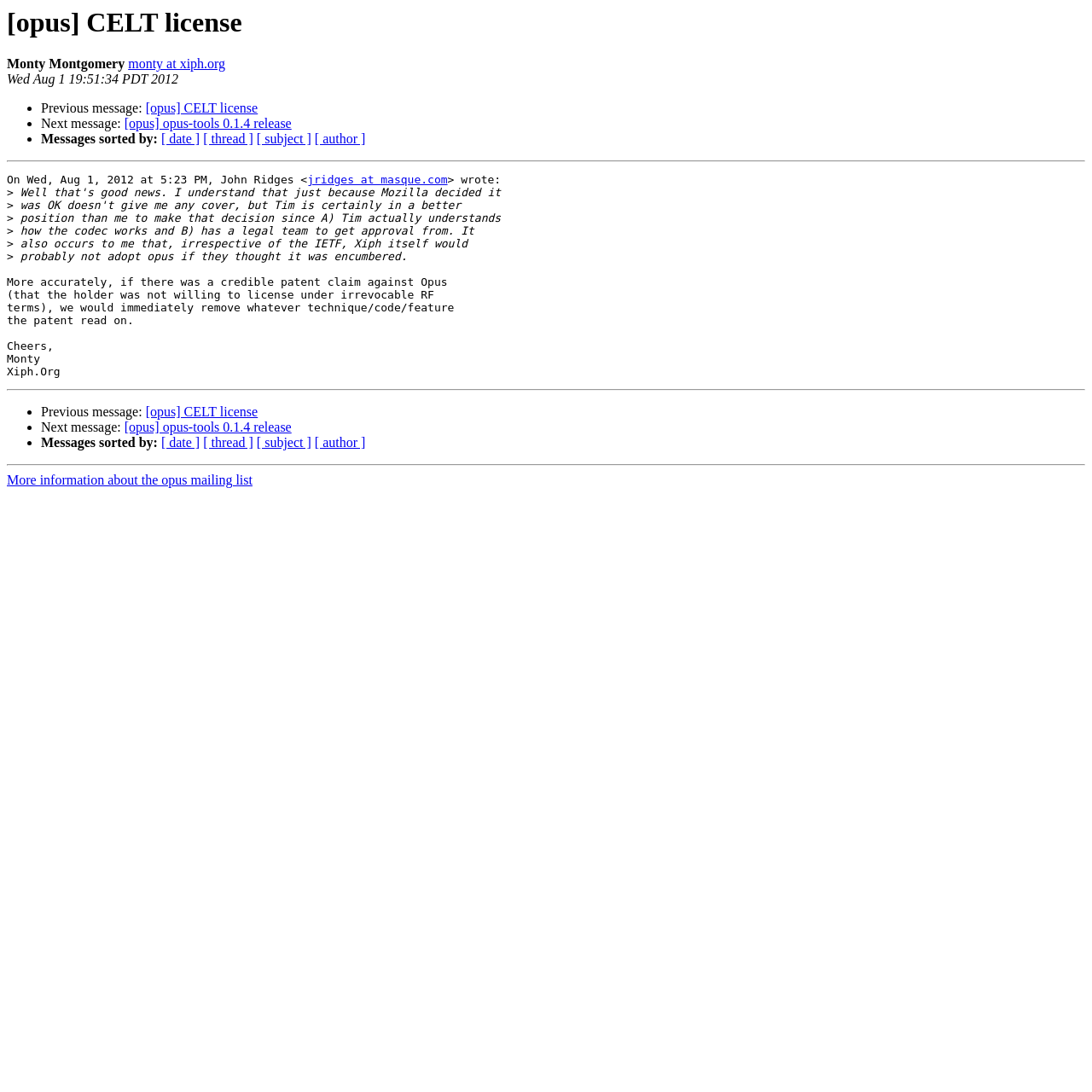Please identify the bounding box coordinates of the clickable area that will allow you to execute the instruction: "View previous message".

[0.133, 0.093, 0.236, 0.106]